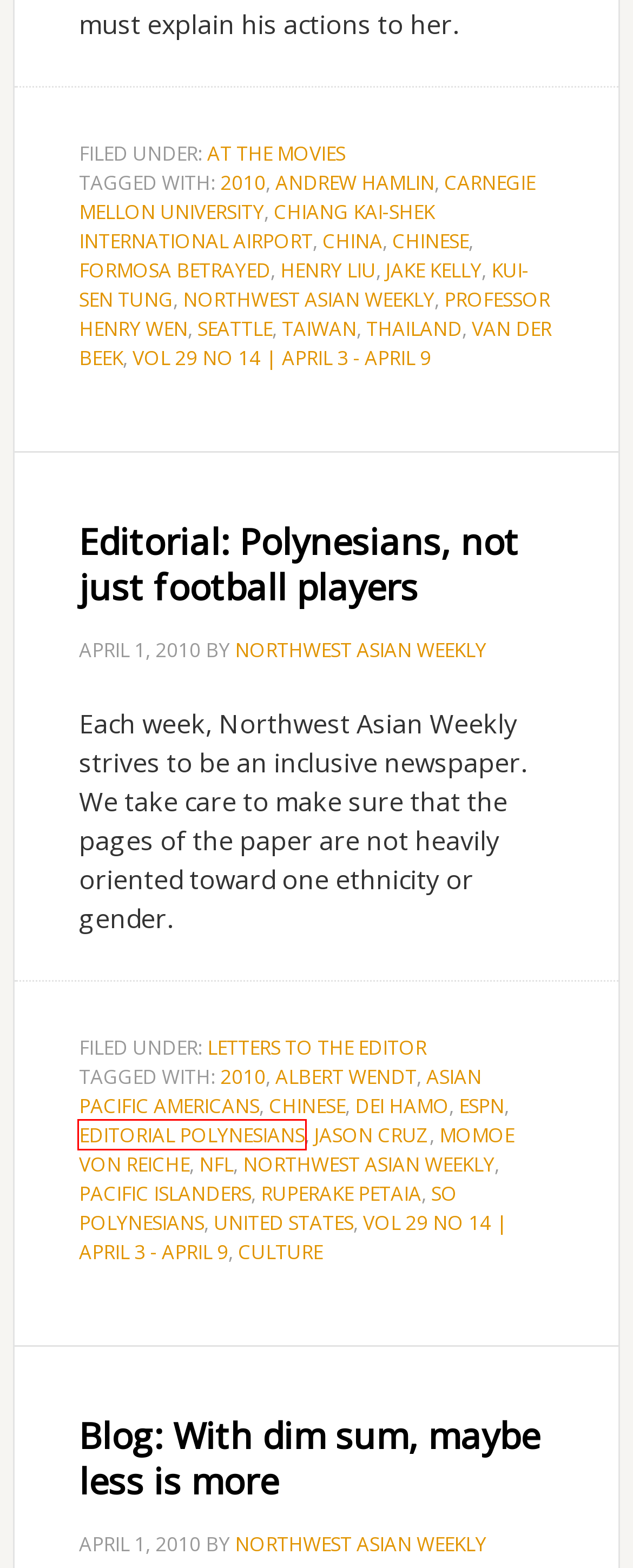You have a screenshot of a webpage, and a red bounding box highlights an element. Select the webpage description that best fits the new page after clicking the element within the bounding box. Options are:
A. Vol 29 No 14 | April 3 – April 9
B. Asian Pacific Americans
C. Editorial: Polynesians, not just football players
D. At the Movies
E. Editorial Polynesians
F. NFL
G. Kui-sen Tung
H. Seattle

E